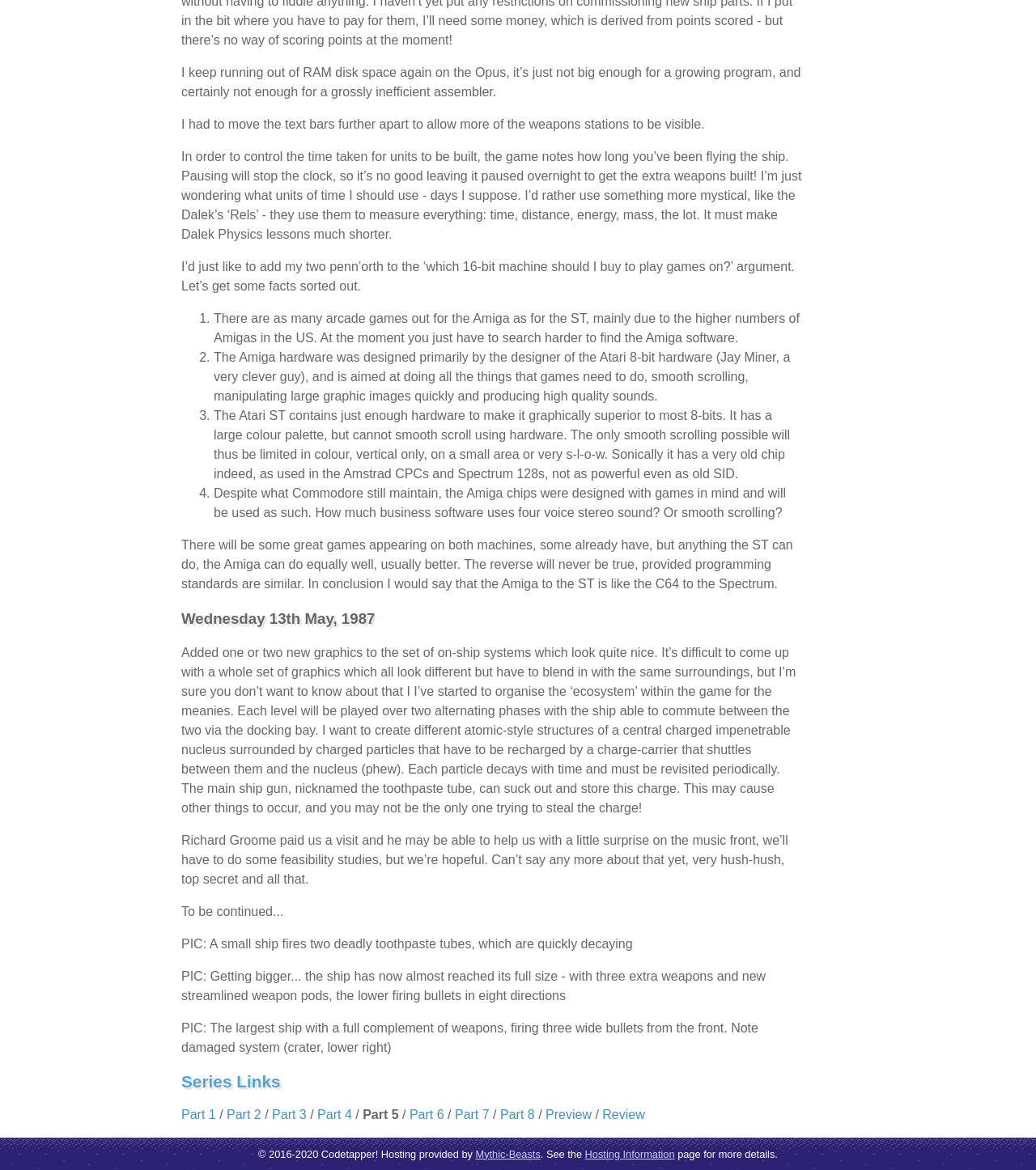Find the bounding box coordinates of the element you need to click on to perform this action: 'Click on 'Part 3''. The coordinates should be represented by four float values between 0 and 1, in the format [left, top, right, bottom].

[0.263, 0.947, 0.296, 0.958]